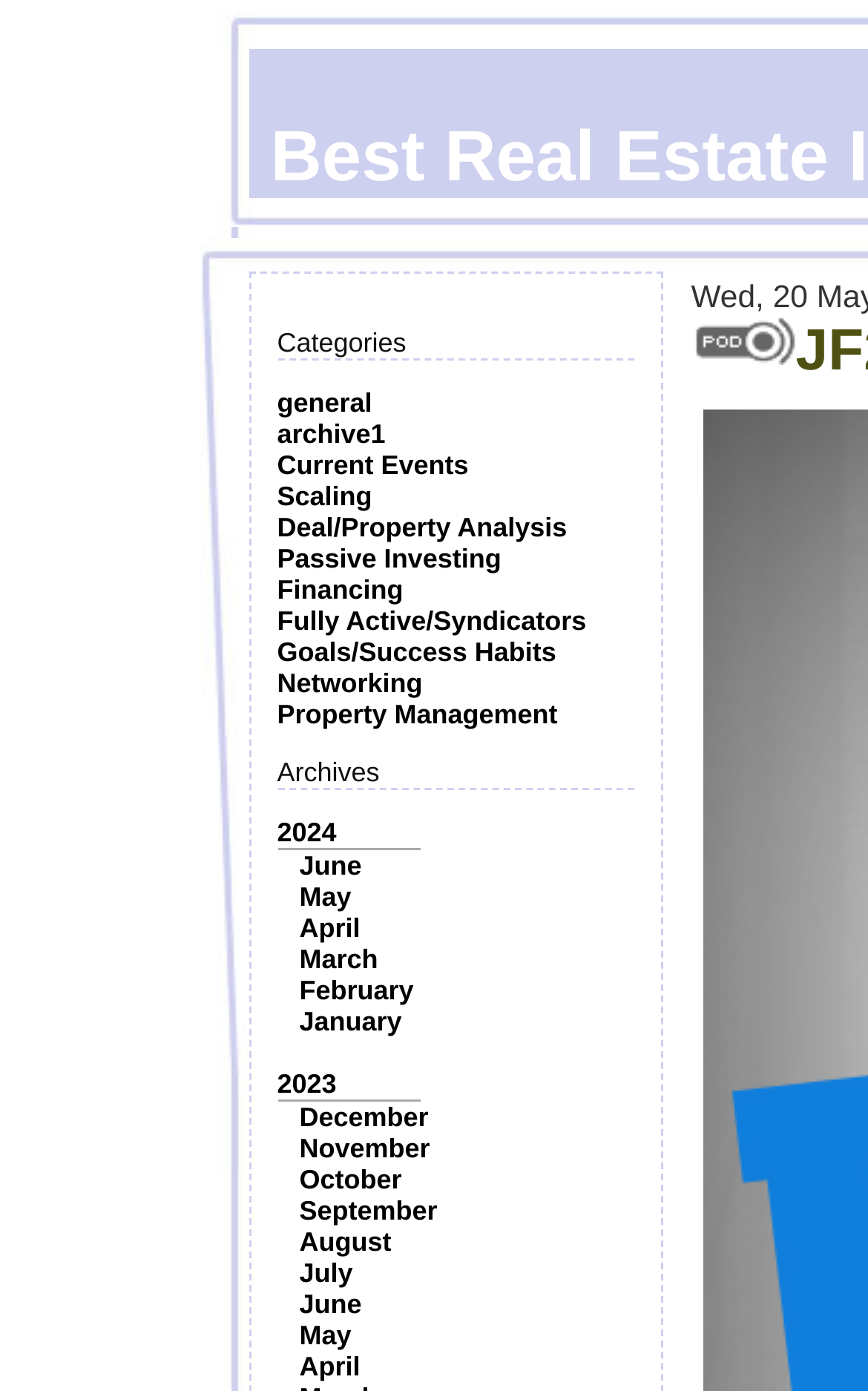Determine the bounding box coordinates of the clickable area required to perform the following instruction: "View archives for 2024". The coordinates should be represented as four float numbers between 0 and 1: [left, top, right, bottom].

[0.319, 0.587, 0.388, 0.61]